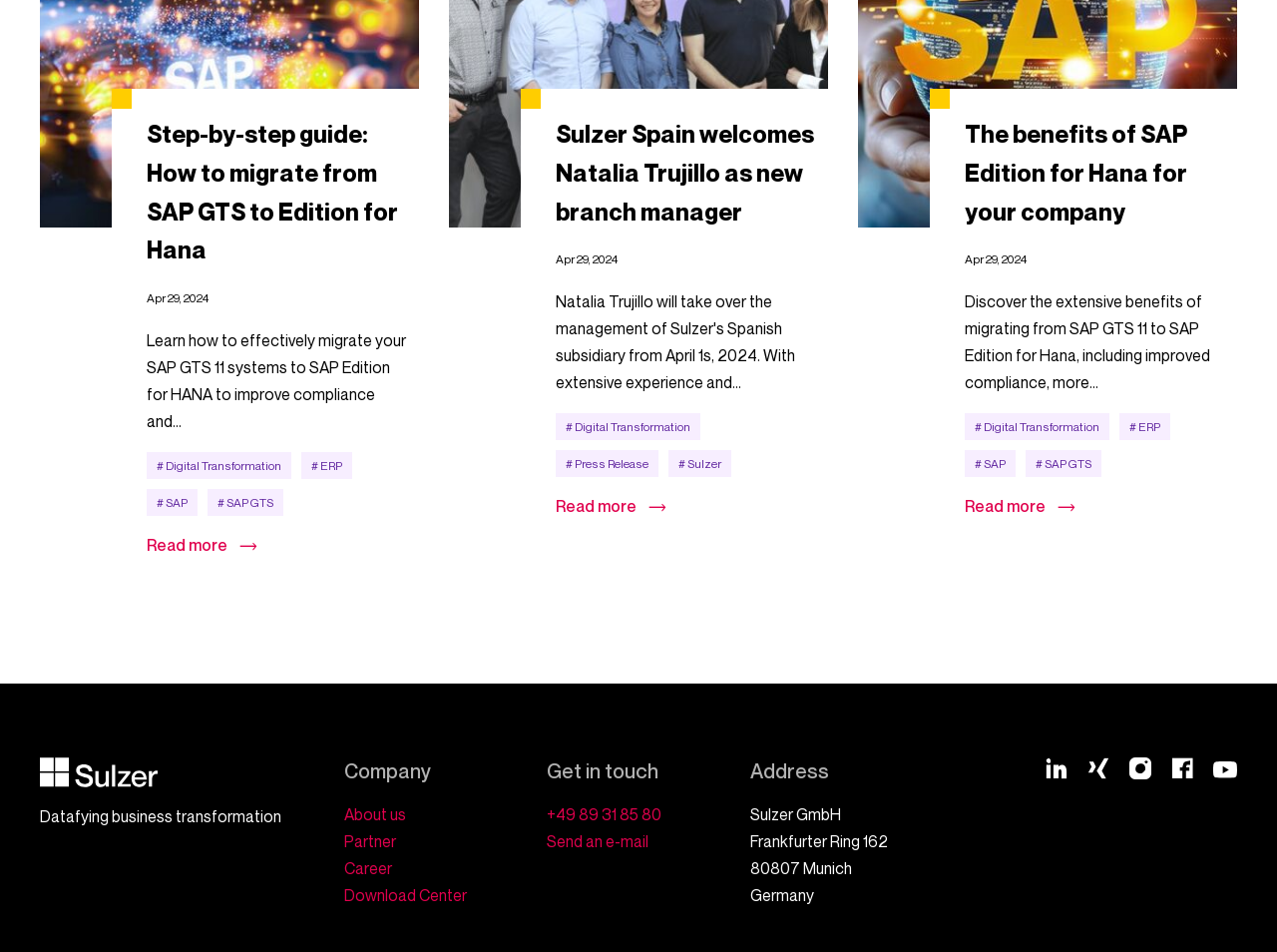What is the date of the latest article?
Based on the image, provide a one-word or brief-phrase response.

Apr 29, 2024